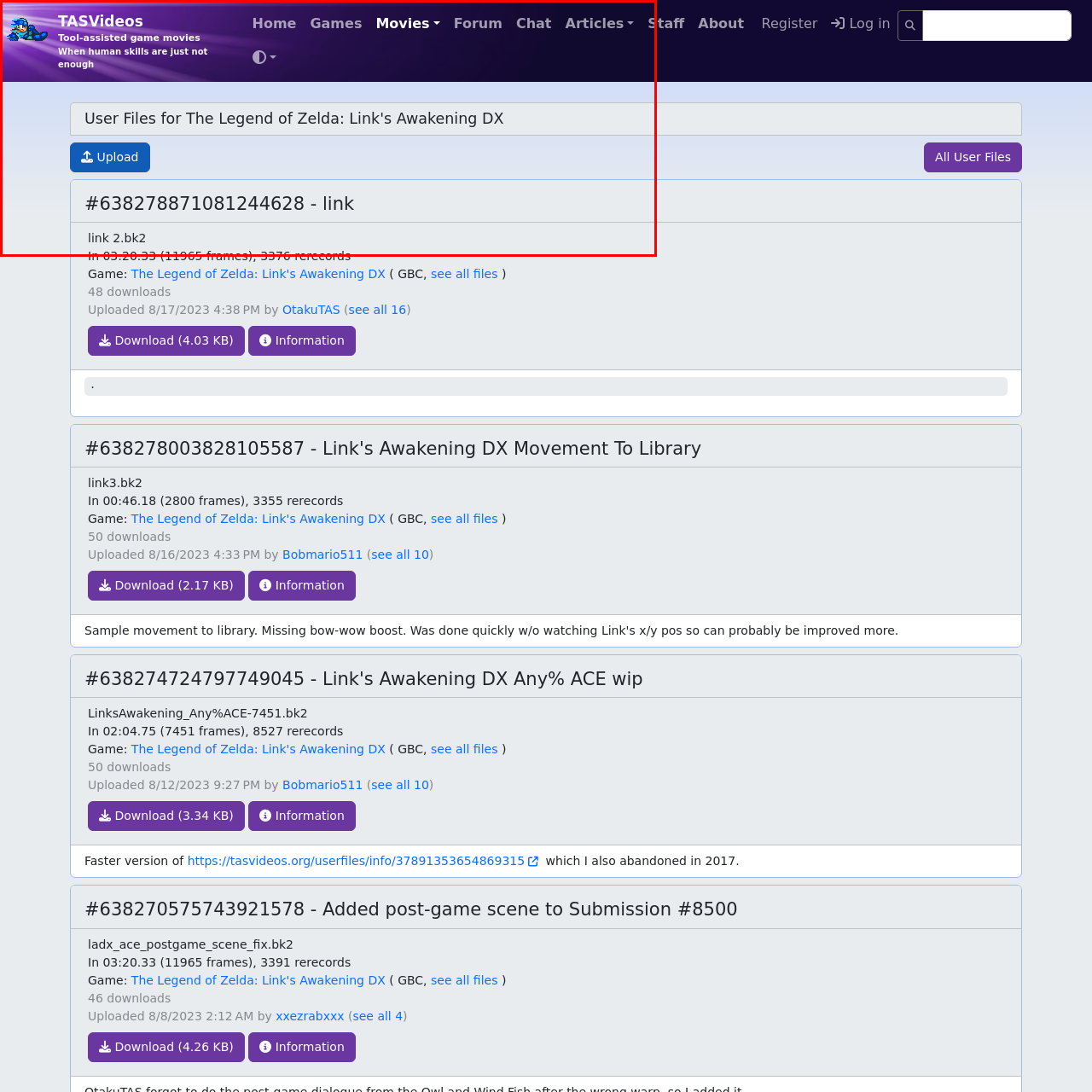How many rerecords does the file 'link 2.bk2' have?
Carefully analyze the image within the red bounding box and give a comprehensive response to the question using details from the image.

I can see the details of the file 'link 2.bk2' in the center of the webpage, which includes the number of rerecords, which is 2376.